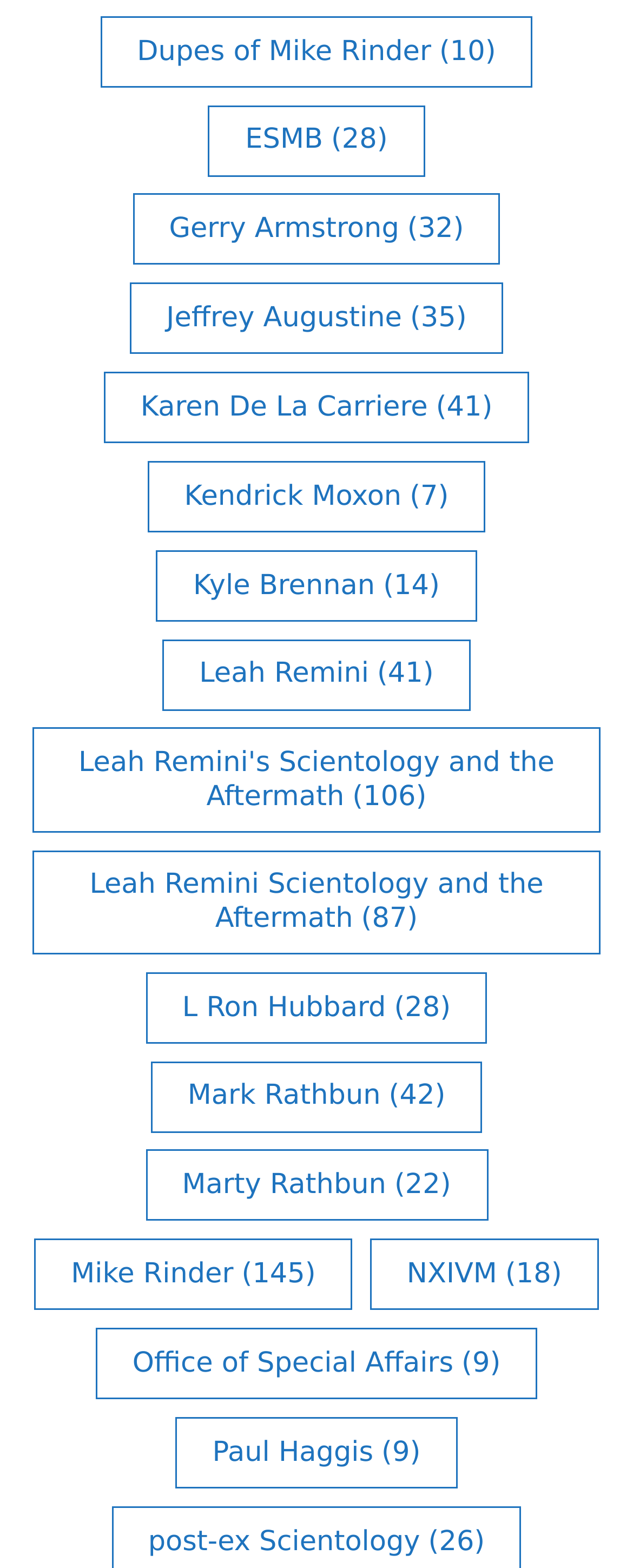Provide the bounding box coordinates, formatted as (top-left x, top-left y, bottom-right x, bottom-right y), with all values being floating point numbers between 0 and 1. Identify the bounding box of the UI element that matches the description: L Ron Hubbard (28)

[0.23, 0.62, 0.77, 0.665]